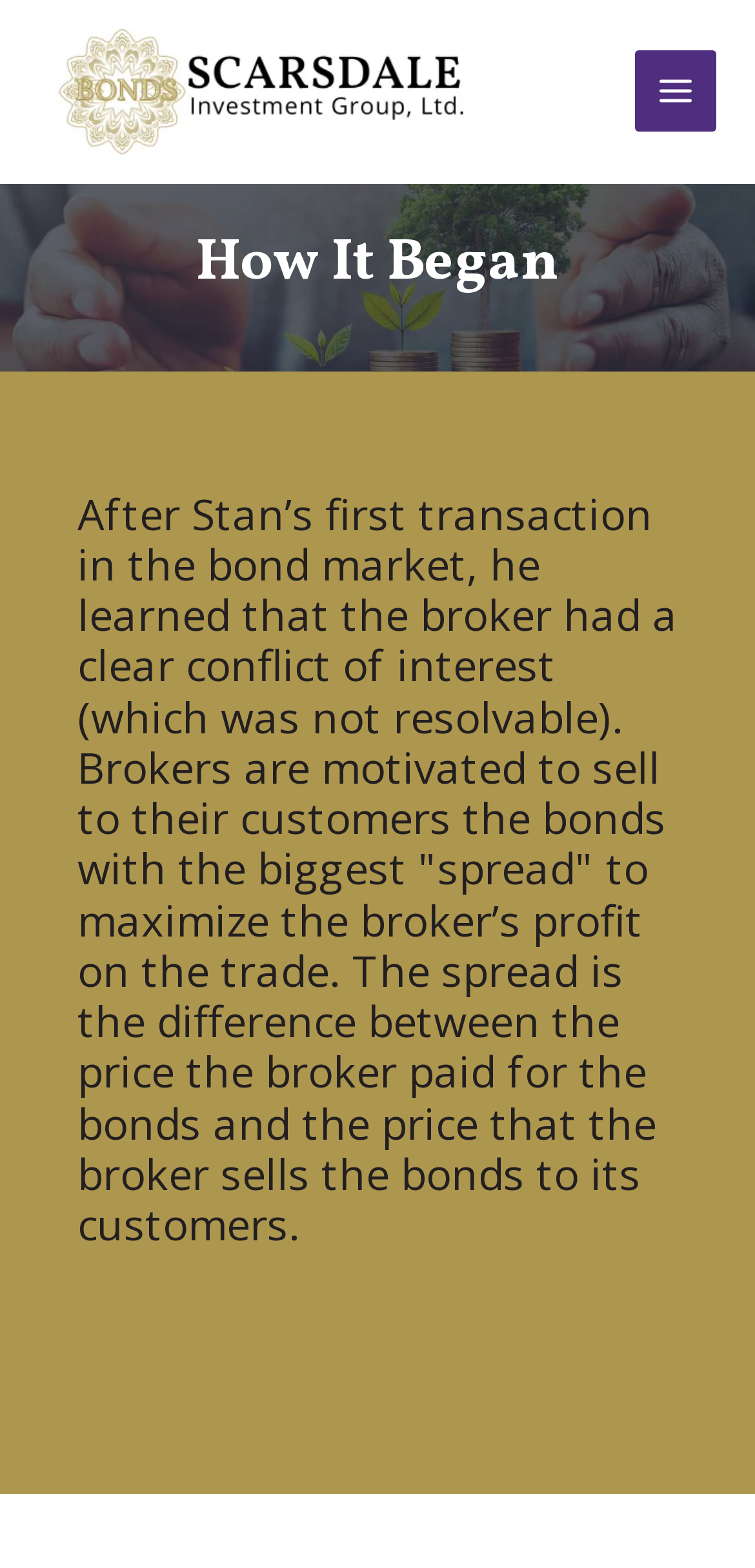Using the element description alt="Scarsdale Investment Group, Ltd.", predict the bounding box coordinates for the UI element. Provide the coordinates in (top-left x, top-left y, bottom-right x, bottom-right y) format with values ranging from 0 to 1.

[0.051, 0.044, 0.679, 0.068]